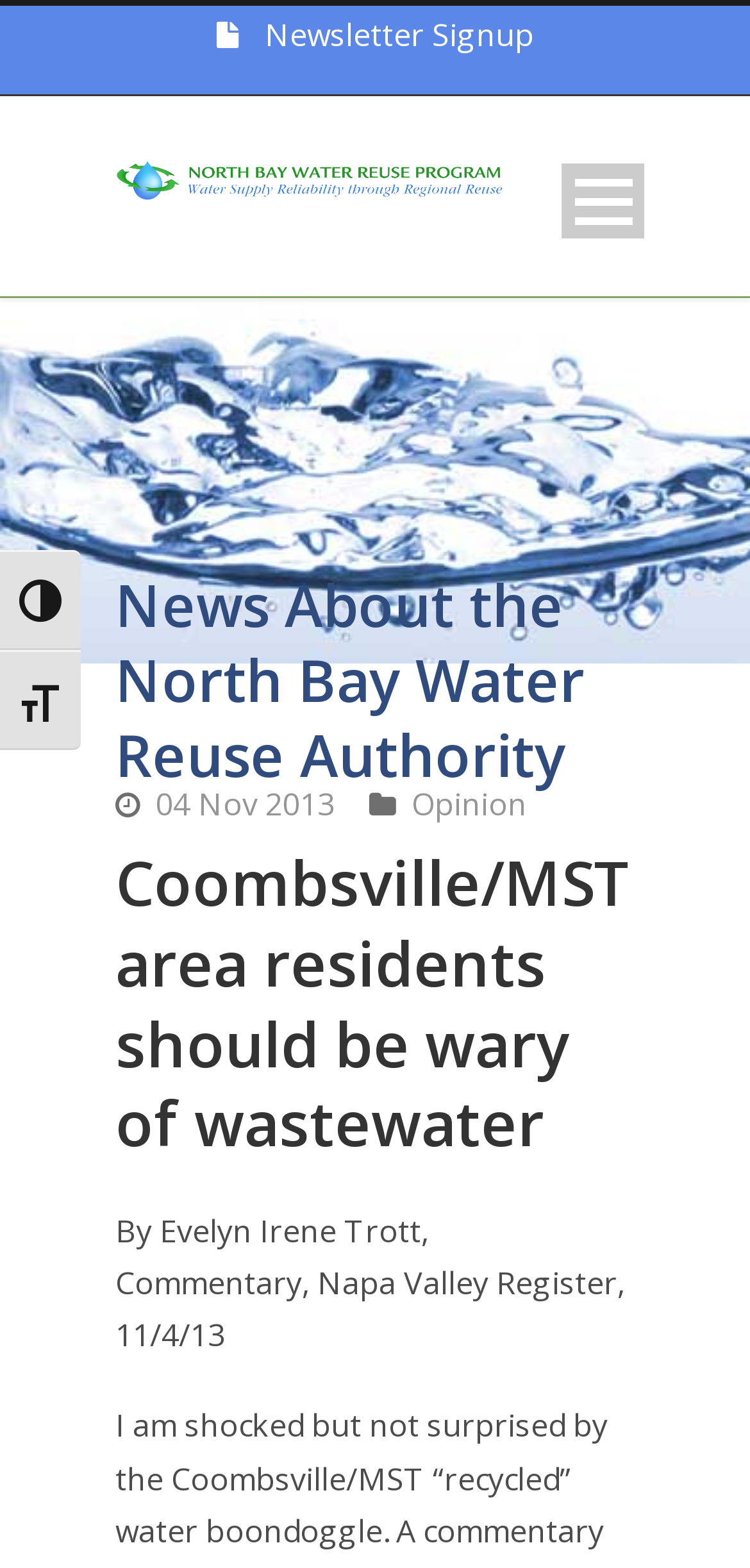Find the bounding box coordinates for the HTML element specified by: "alt="North Bay Water Reuse Program"".

[0.154, 0.101, 0.679, 0.128]